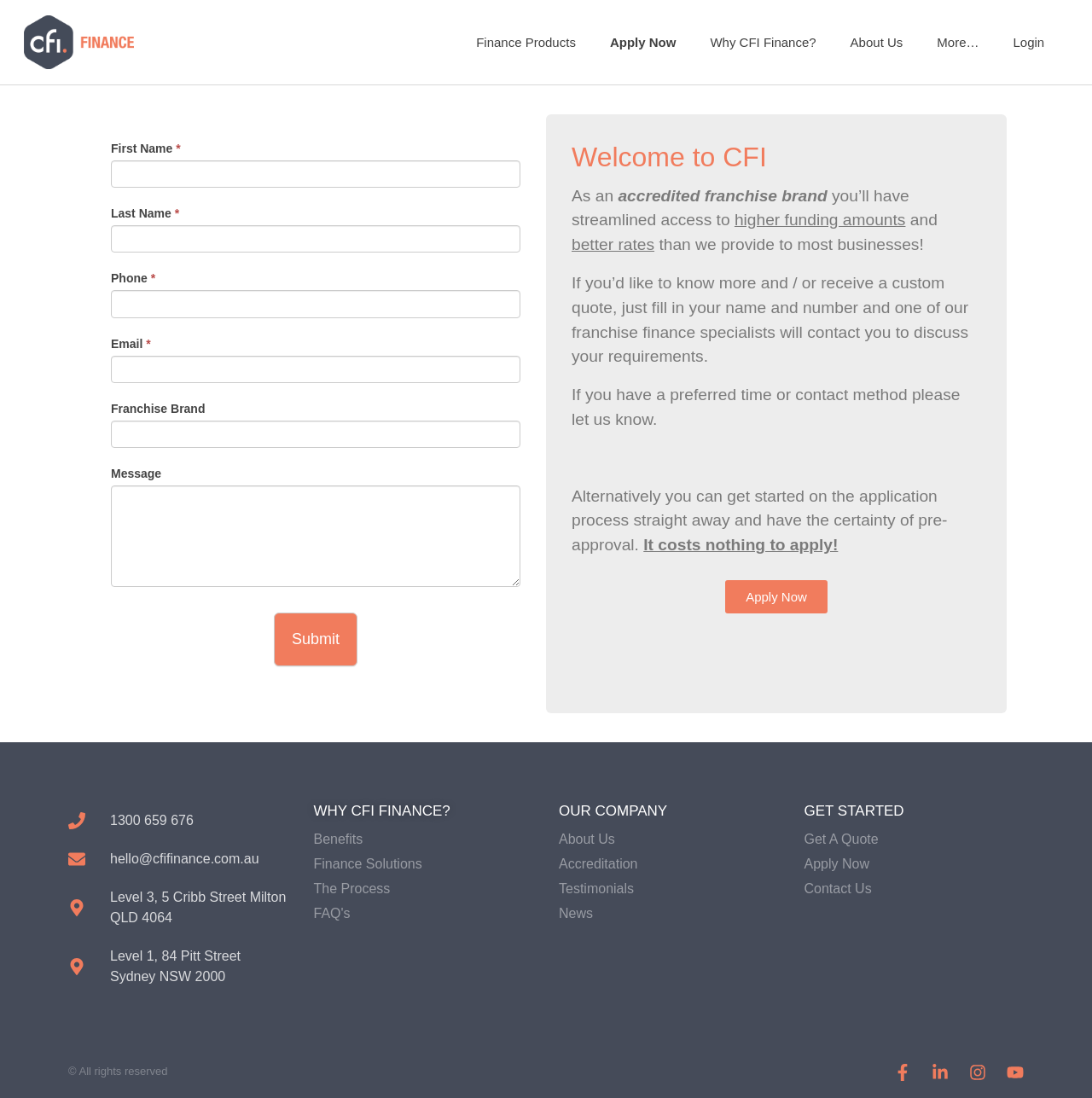Determine the bounding box coordinates (top-left x, top-left y, bottom-right x, bottom-right y) of the UI element described in the following text: 1300 659 676

[0.062, 0.738, 0.264, 0.757]